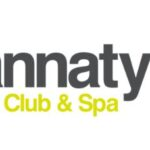Provide a comprehensive description of the image.

The image features the logo of Bannatyne Club & Spa, a well-known fitness and wellness chain. The logo showcases the name "Bannatyne" prominently in bold gray letters, accompanied by a line of text that reads "Club & Spa" in a vibrant yellow hue. This visual representation emphasizes the brand's focus on providing both fitness facilities and spa services, catering to a diverse clientele looking for health, wellness, and relaxation options. The image aligns with the context of the website, which includes links to various membership cancellation guides, showcasing the Bannatyne Club among other fitness-related topics.